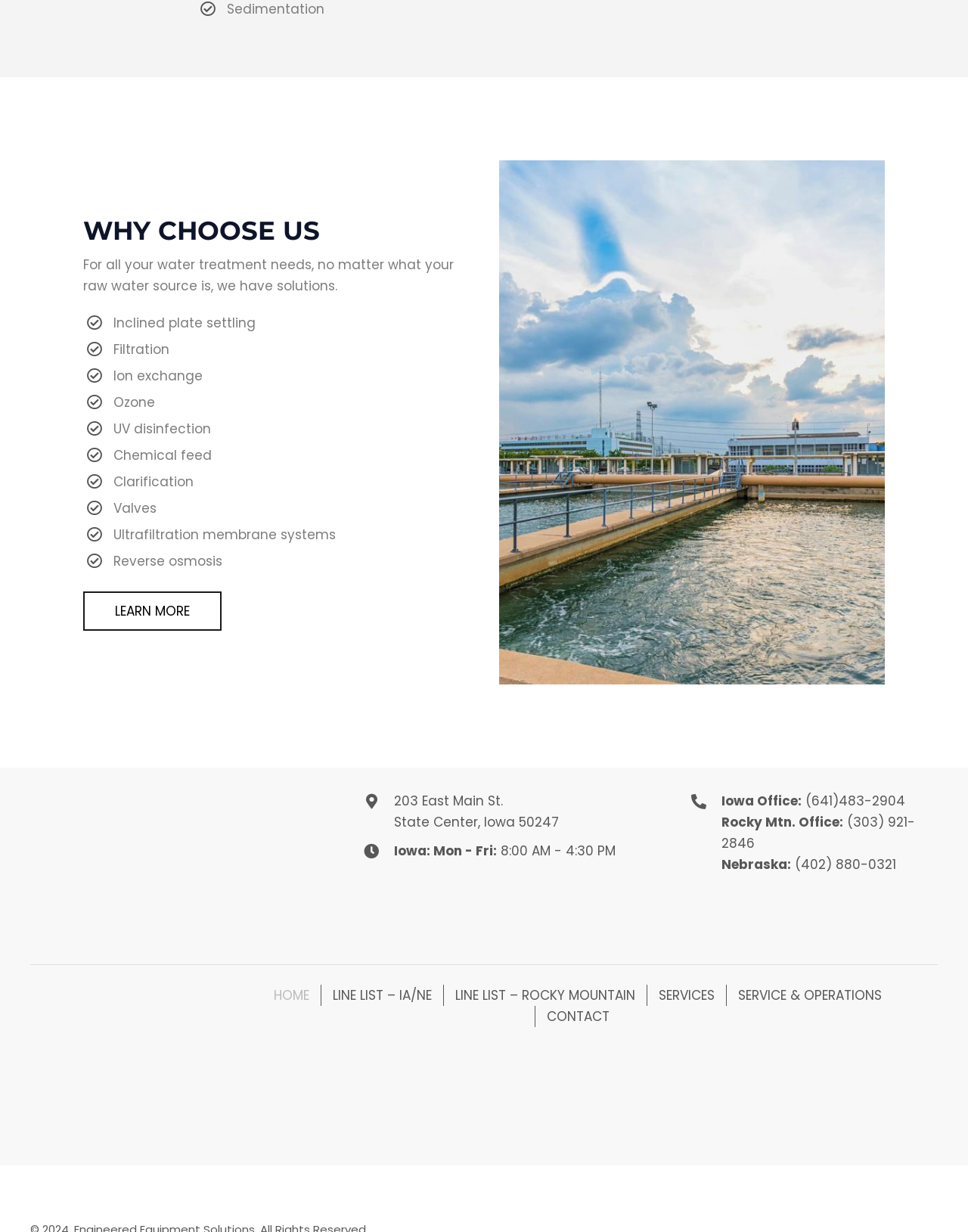Respond to the following query with just one word or a short phrase: 
What is the phone number of the Rocky Mtn. Office?

(303) 921-2846